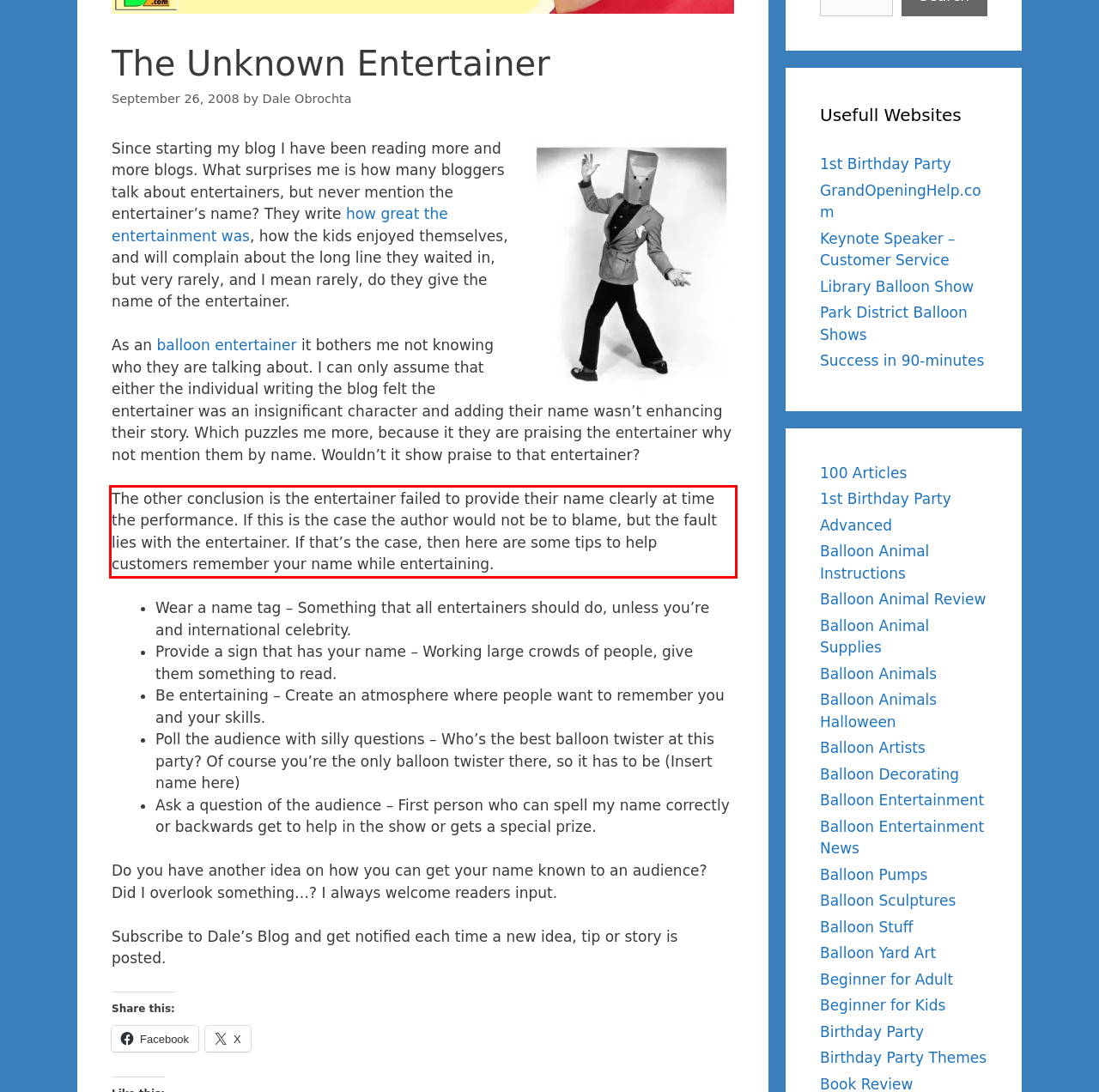Within the screenshot of the webpage, there is a red rectangle. Please recognize and generate the text content inside this red bounding box.

The other conclusion is the entertainer failed to provide their name clearly at time the performance. If this is the case the author would not be to blame, but the fault lies with the entertainer. If that’s the case, then here are some tips to help customers remember your name while entertaining.